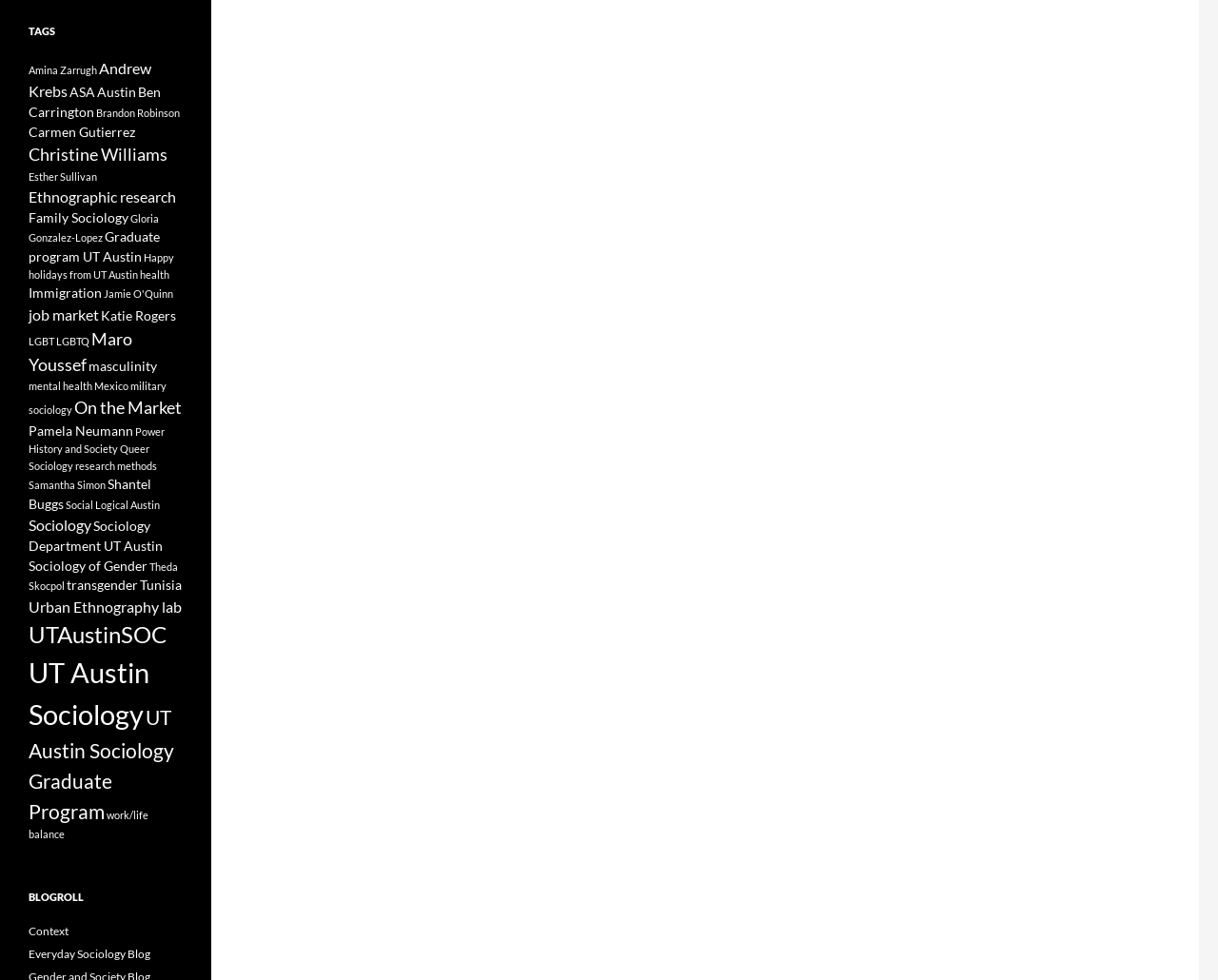How many links are in the 'TAGS' section?
Please respond to the question with a detailed and thorough explanation.

By counting the number of link elements in the 'TAGS' section, I can see that there are 34 links in total, each with a unique text and bounding box coordinates.